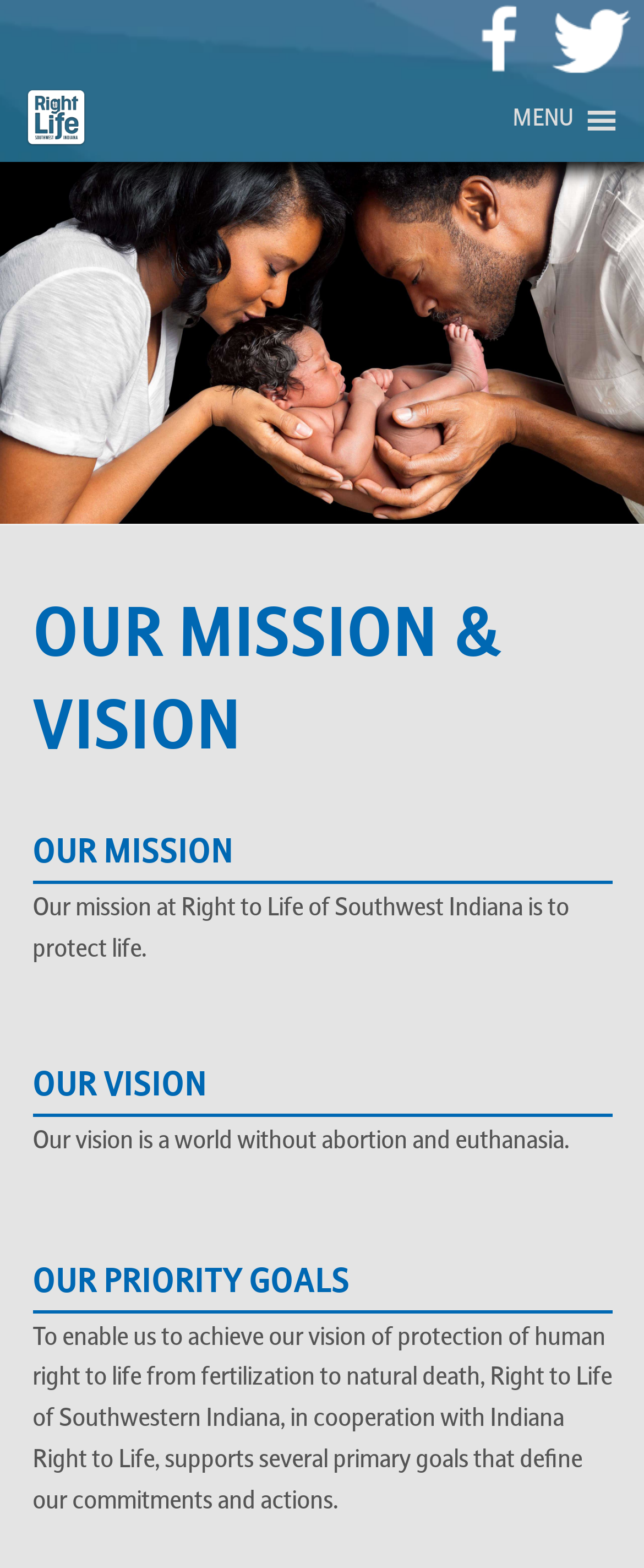What are the organization's priority goals?
Using the image as a reference, deliver a detailed and thorough answer to the question.

The organization's priority goals are mentioned as 'To enable us to achieve our vision of protection of human right to life from fertilization to natural death, Right to Life of Southwestern Indiana, in cooperation with Indiana Right to Life, supports several primary goals that define our commitments and actions.' This is explicitly mentioned in the StaticText element with ID 254.